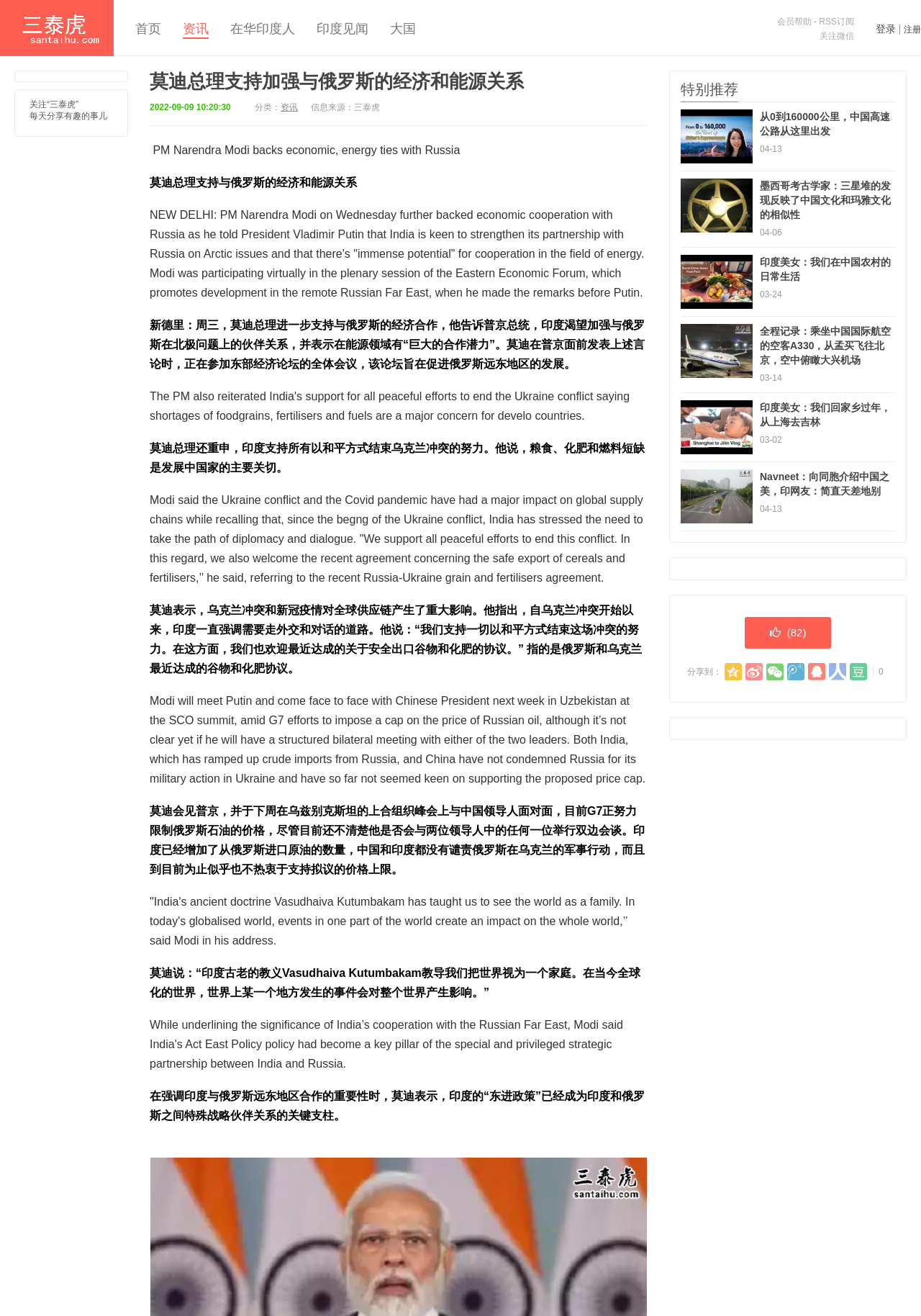How many articles are recommended?
From the details in the image, provide a complete and detailed answer to the question.

There are 5 recommended articles listed under the '特别推荐' section, each with a heading, image, and time stamp.